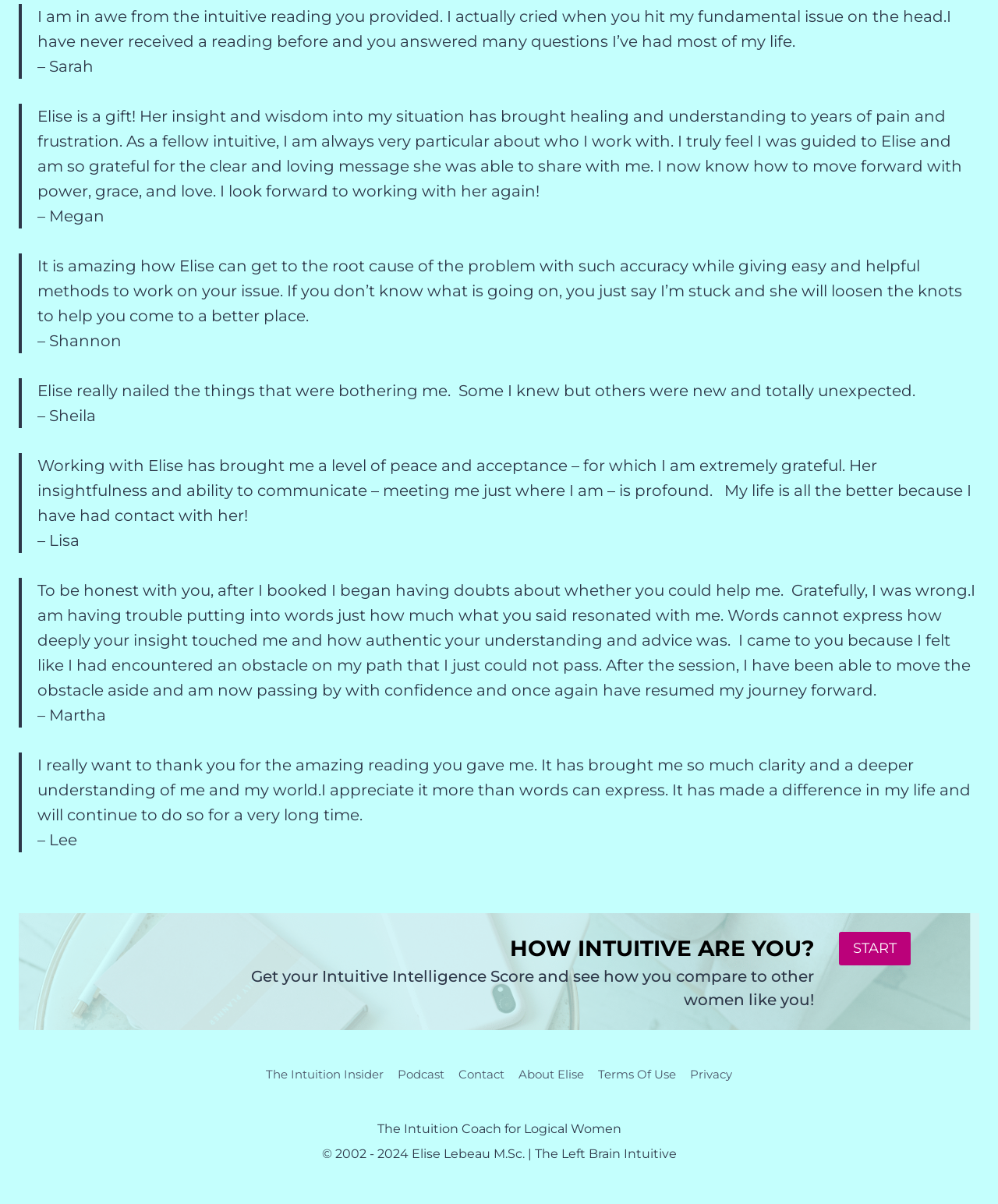Can you give a comprehensive explanation to the question given the content of the image?
What is the name of the podcast mentioned on the webpage?

In the footer navigation section, there is a link to 'The Intuition Insider', which is likely the name of the podcast mentioned on the webpage.